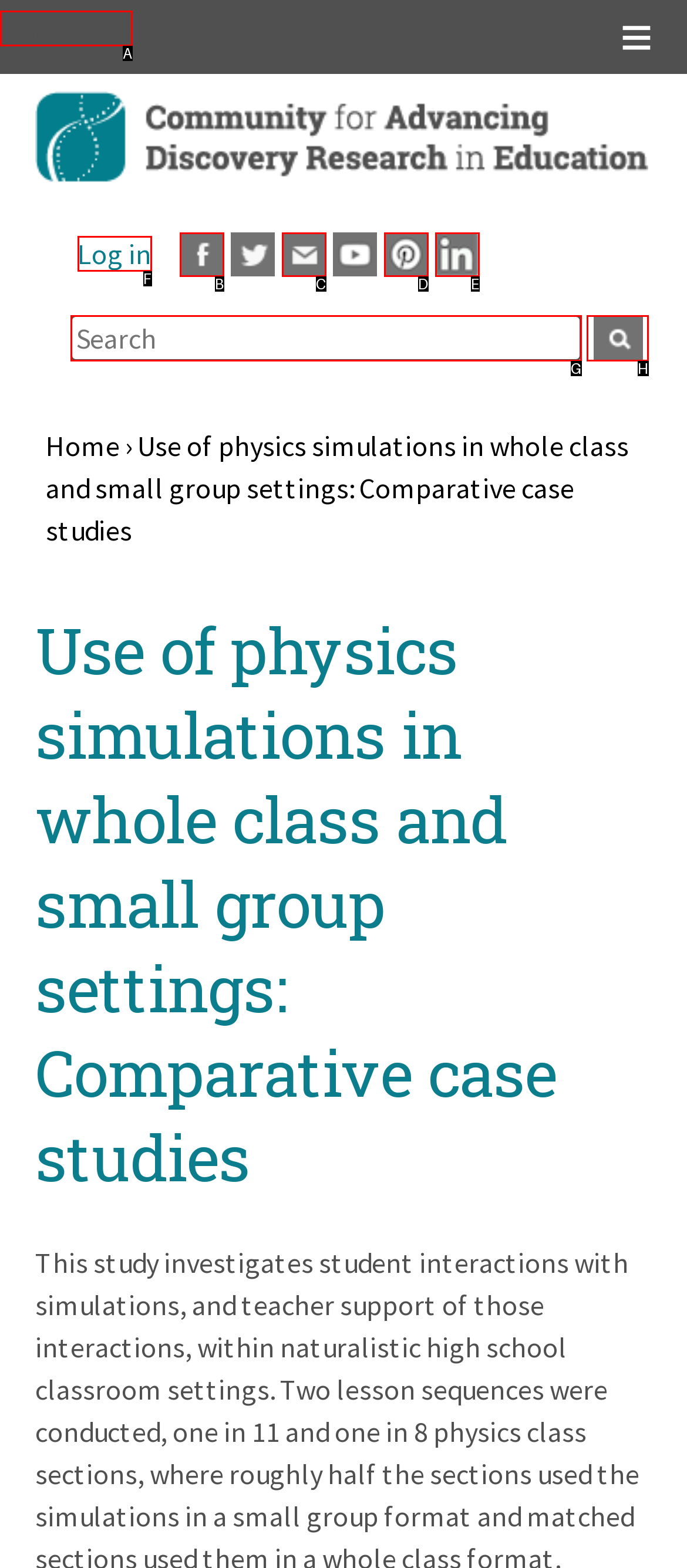From the provided options, which letter corresponds to the element described as: Log in
Answer with the letter only.

F